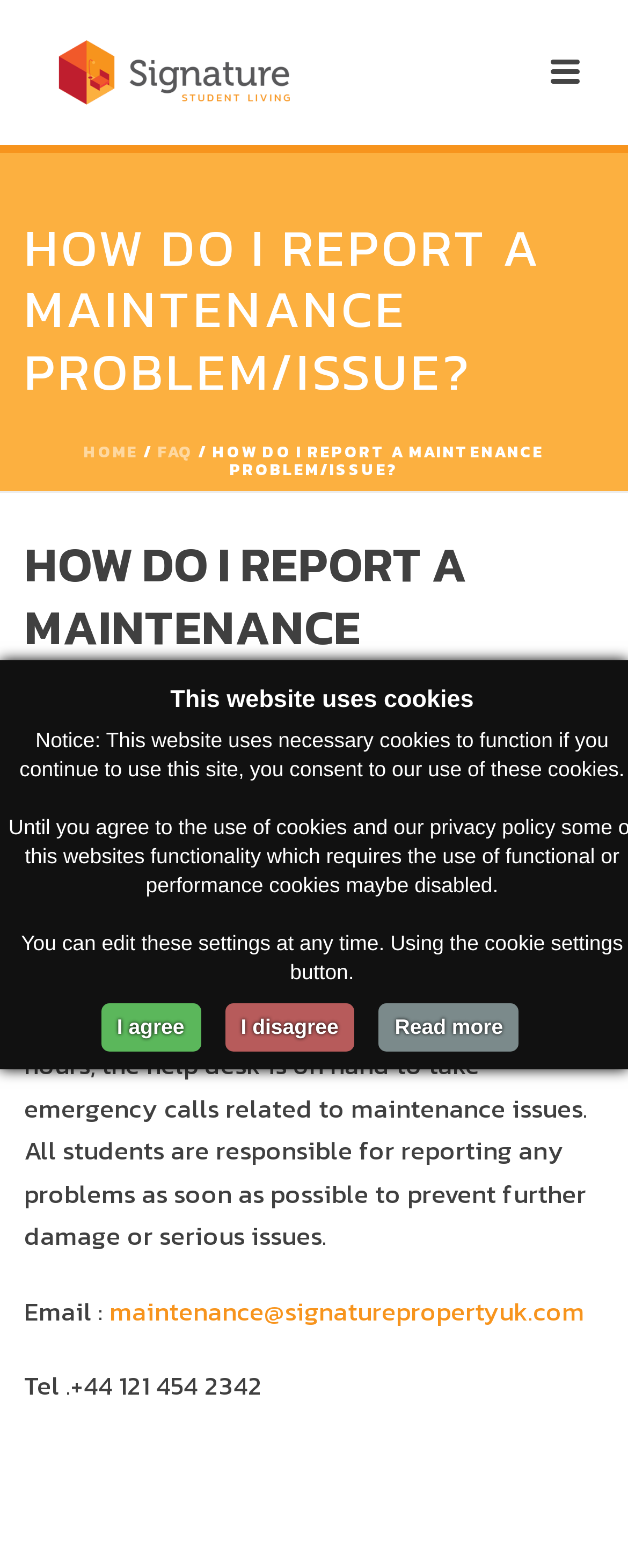Use the details in the image to answer the question thoroughly: 
What is the phone number for reporting maintenance issues?

The webpage provides the phone number '+44 121 454 2342' for reporting maintenance issues.